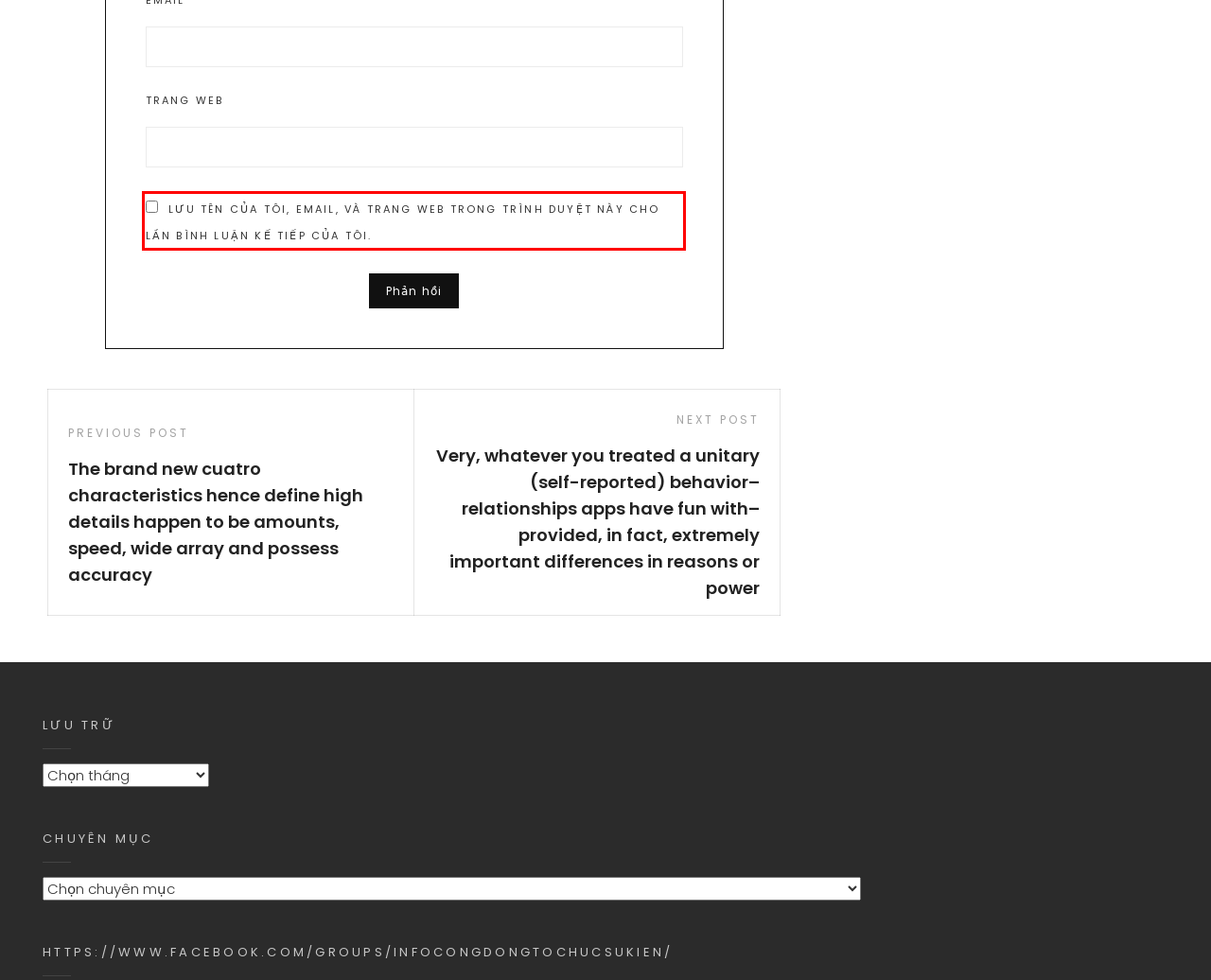With the provided screenshot of a webpage, locate the red bounding box and perform OCR to extract the text content inside it.

LƯU TÊN CỦA TÔI, EMAIL, VÀ TRANG WEB TRONG TRÌNH DUYỆT NÀY CHO LẦN BÌNH LUẬN KẾ TIẾP CỦA TÔI.